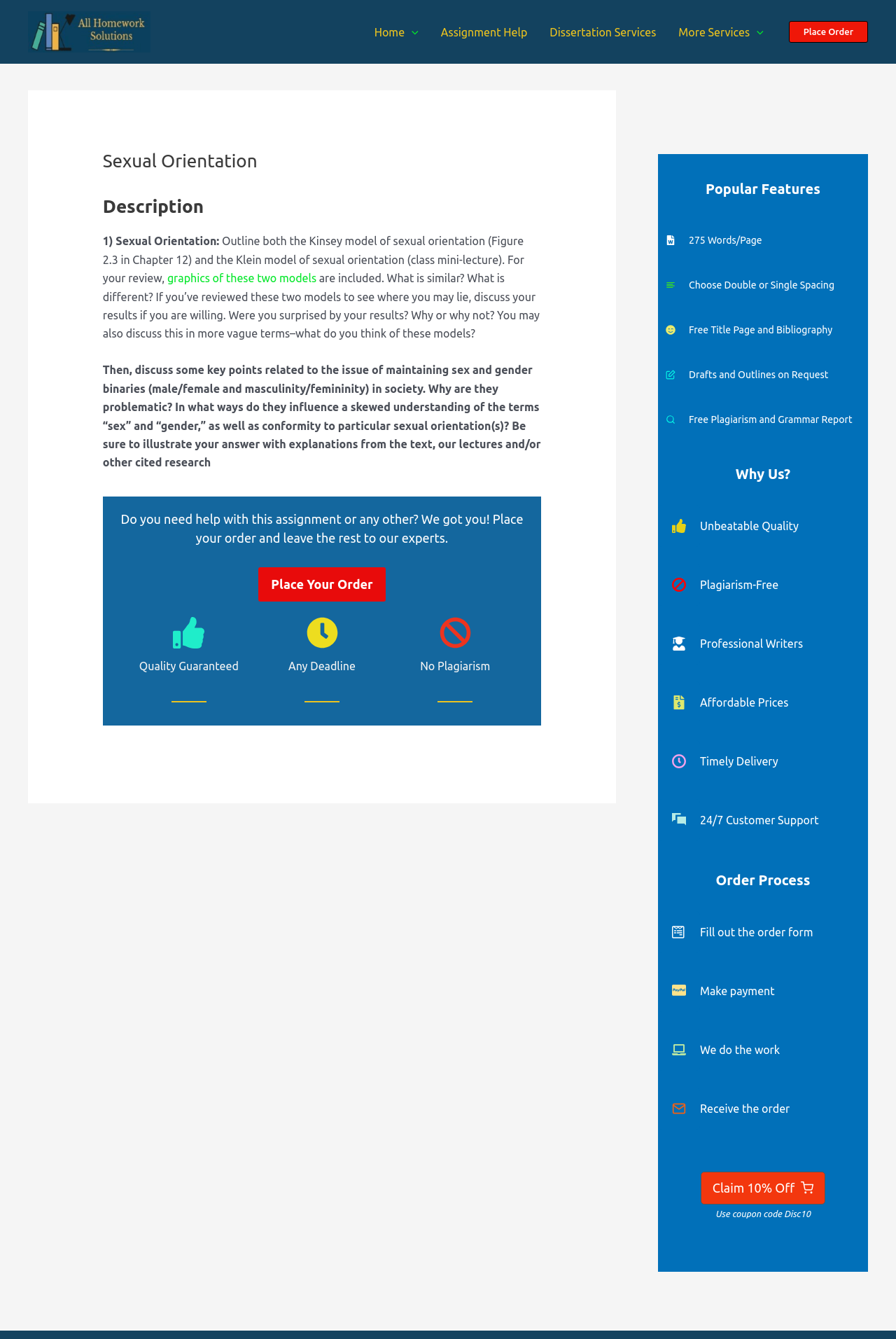What are the key points to be discussed in the assignment?
Answer the question with just one word or phrase using the image.

Similarities and differences of models